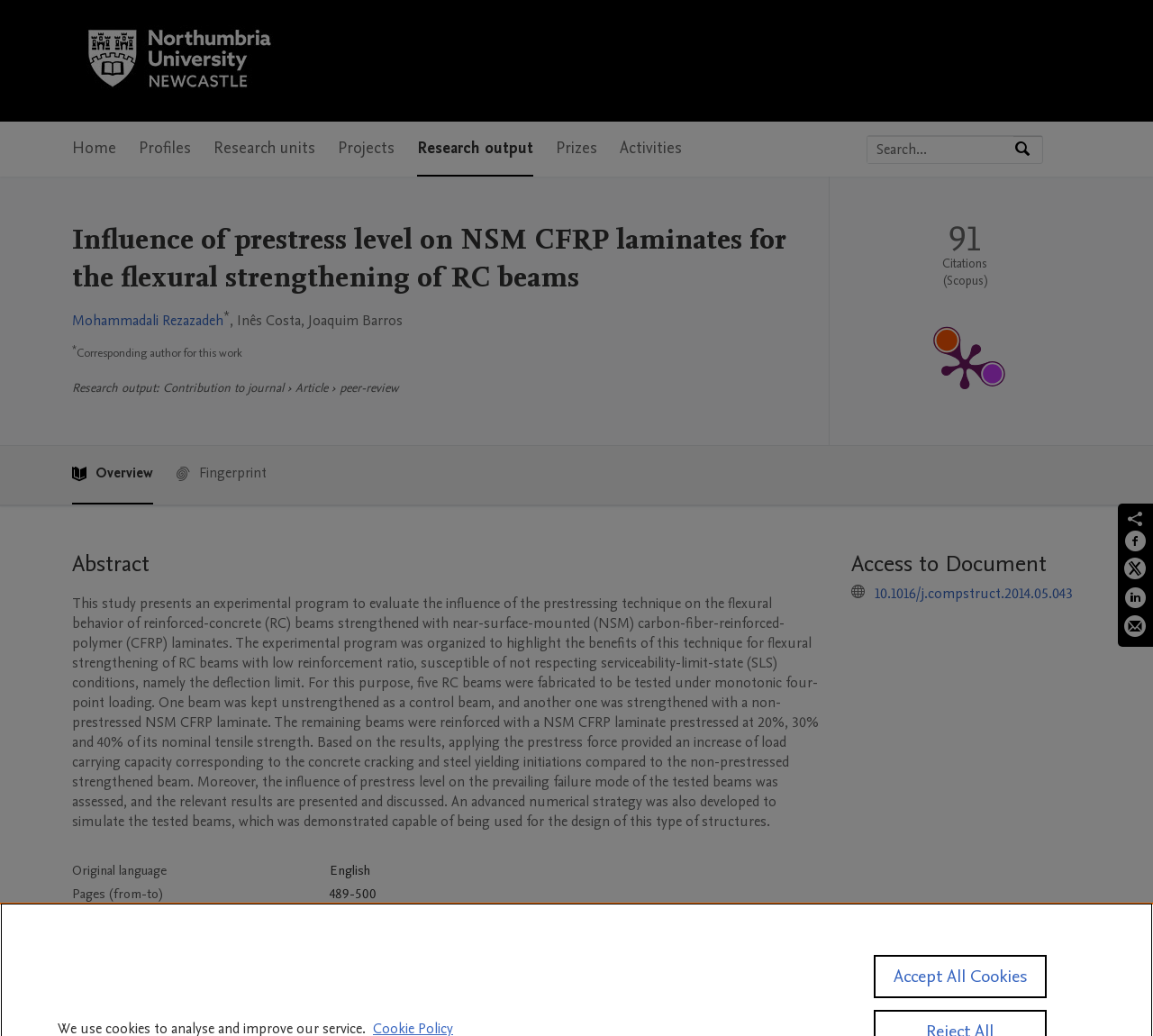Could you find the bounding box coordinates of the clickable area to complete this instruction: "Share on Facebook"?

[0.975, 0.511, 0.995, 0.538]